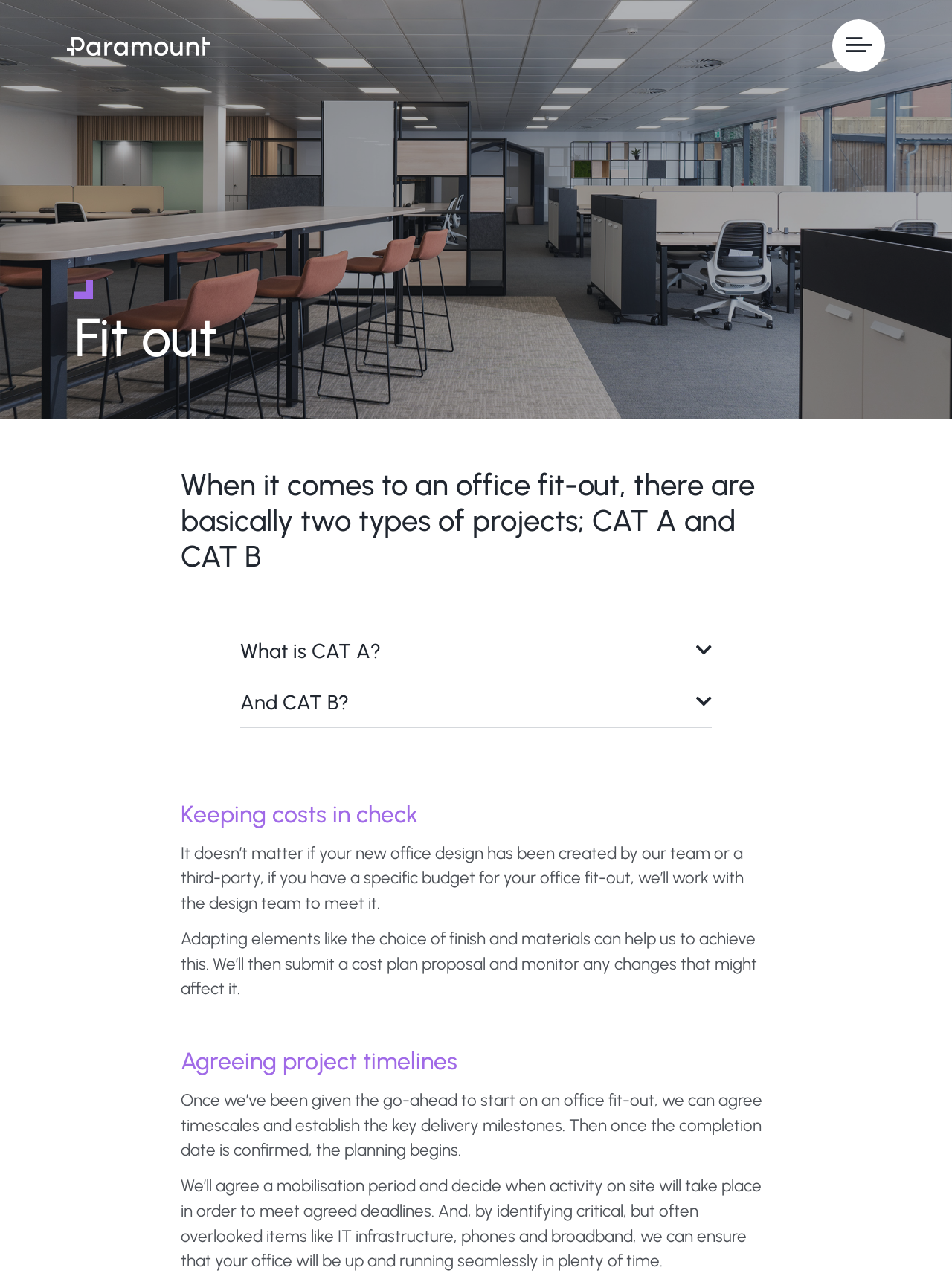Utilize the information from the image to answer the question in detail:
What is identified to ensure seamless office operation?

The webpage mentions that 'by identifying critical, but often overlooked items like IT infrastructure, phones and broadband, we can ensure that your office will be up and running seamlessly in plenty of time'.